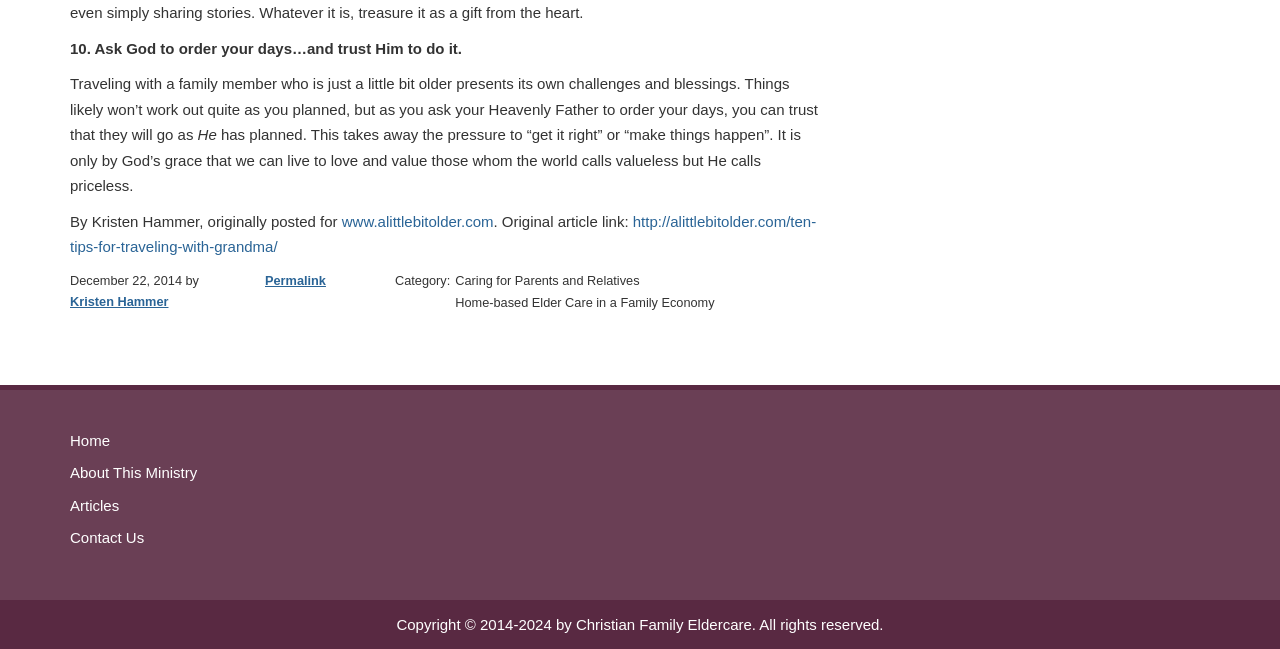Locate the bounding box coordinates of the clickable part needed for the task: "Contact the ministry".

[0.055, 0.815, 0.113, 0.842]